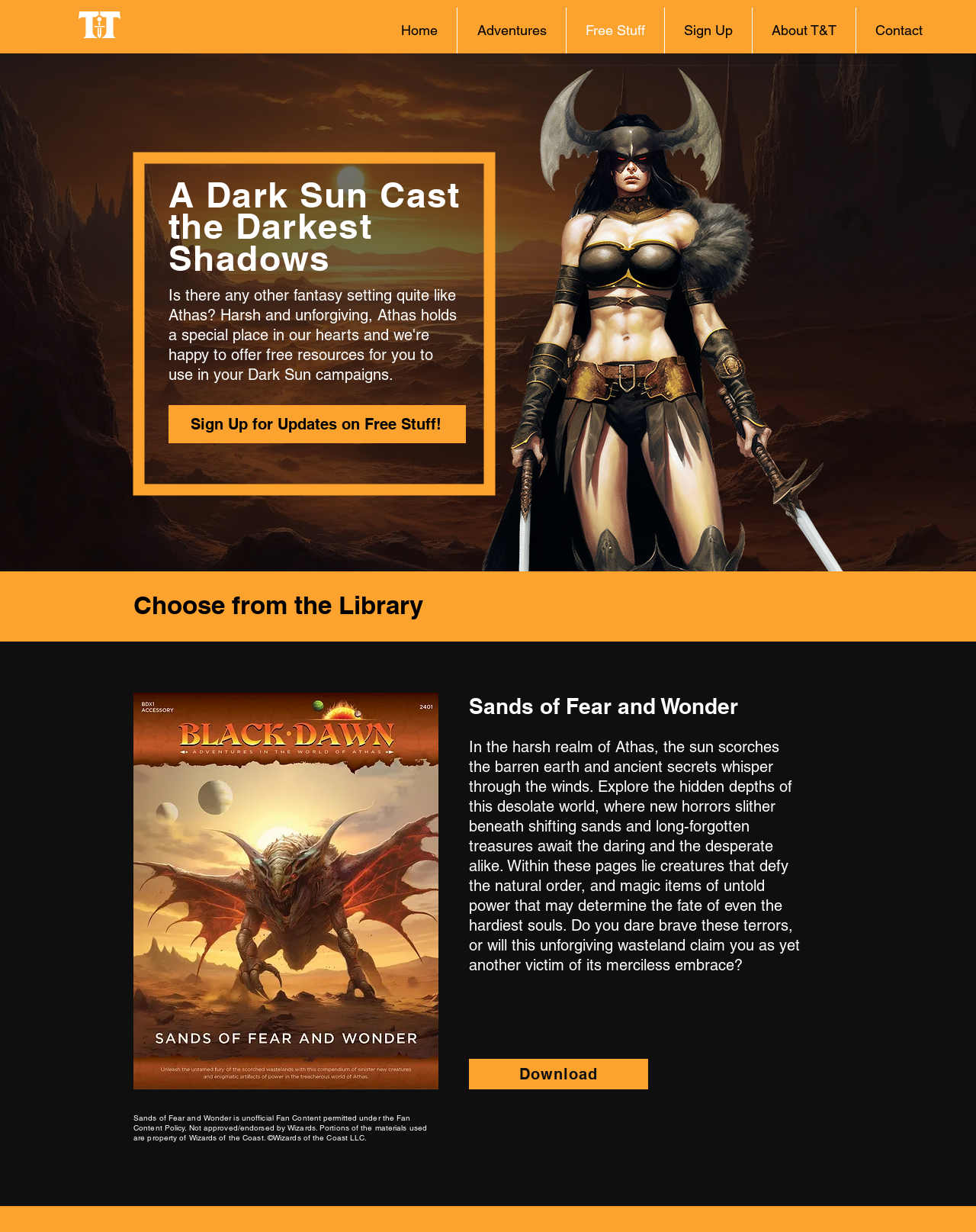What is the copyright notice at the bottom of the page? Examine the screenshot and reply using just one word or a brief phrase.

Wizards of the Coast LLC